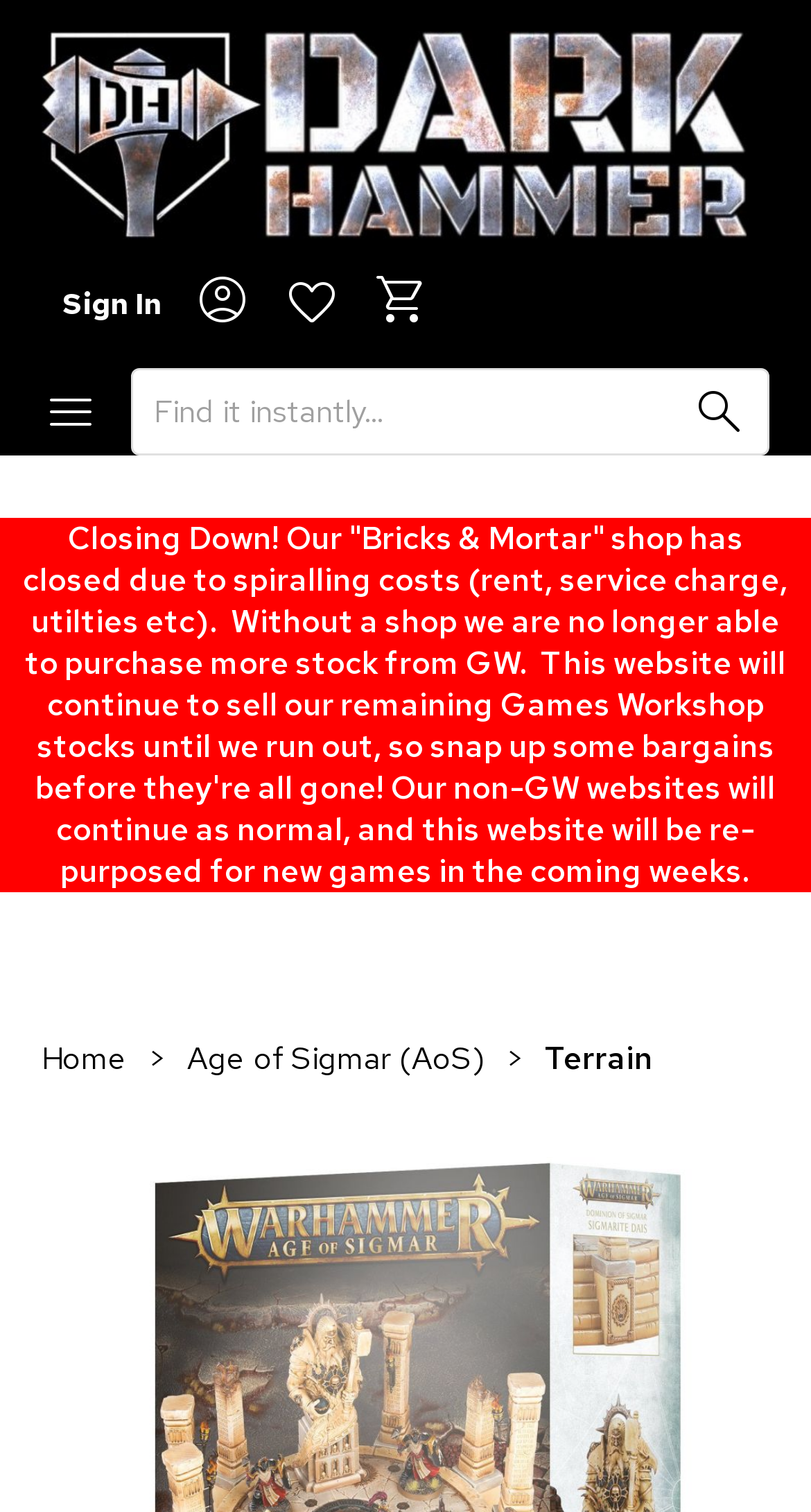Provide a brief response to the question below using one word or phrase:
Is the website still operational?

Yes